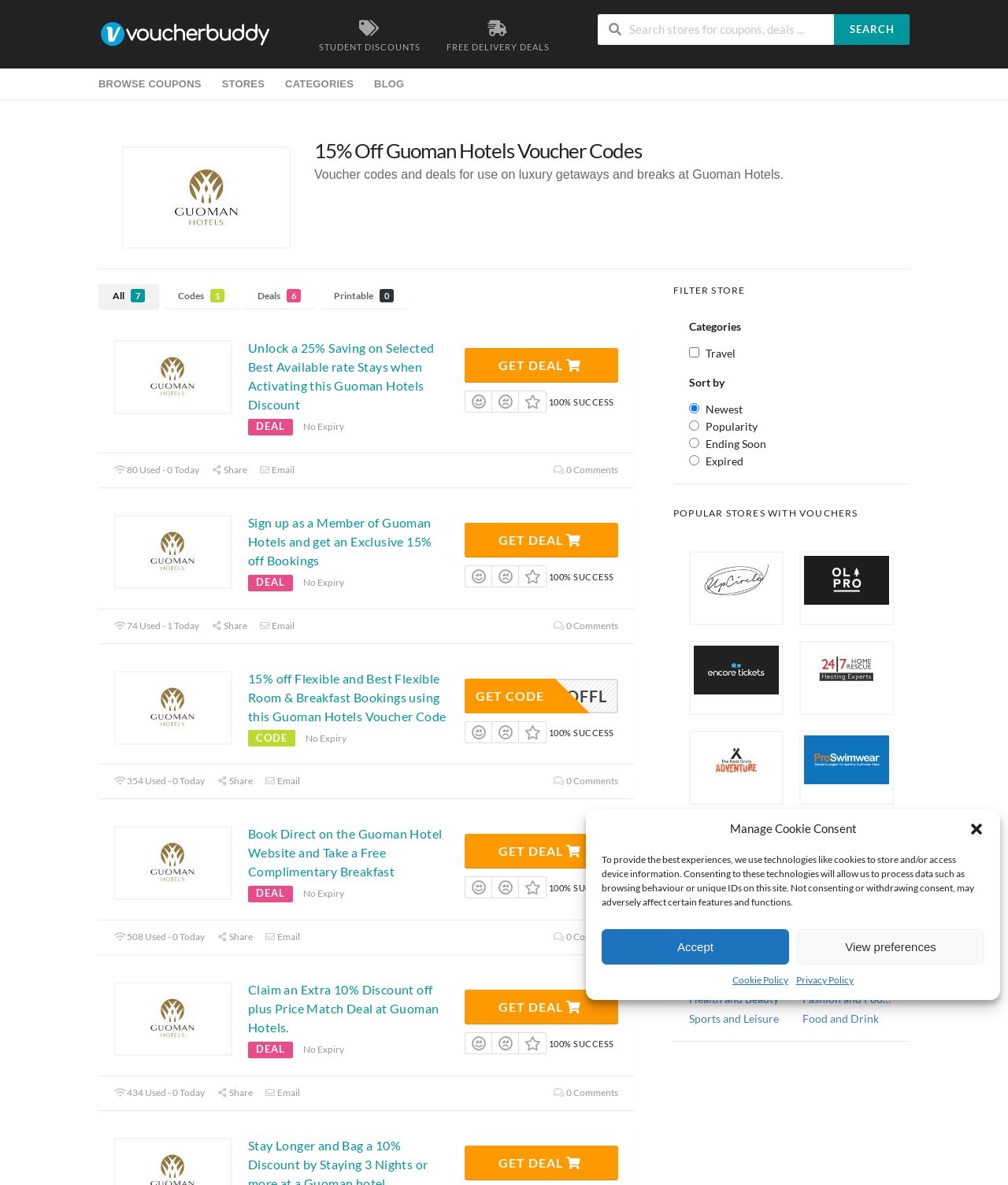Using the information from the screenshot, answer the following question thoroughly:
What is the logo of the hotel?

I found the logo of the hotel by looking at the images on the webpage. There are multiple instances of the logo, but they all have the same design and text 'Guoman Hotels'.